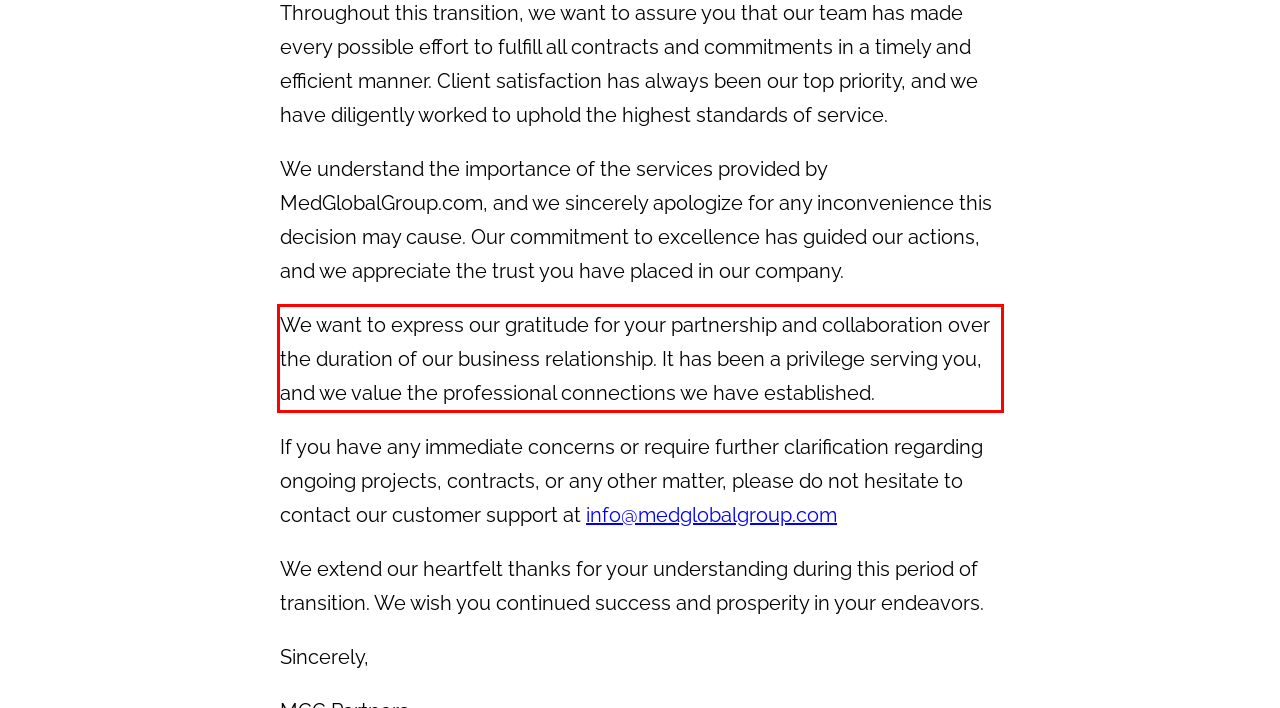Identify and extract the text within the red rectangle in the screenshot of the webpage.

We want to express our gratitude for your partnership and collaboration over the duration of our business relationship. It has been a privilege serving you, and we value the professional connections we have established.